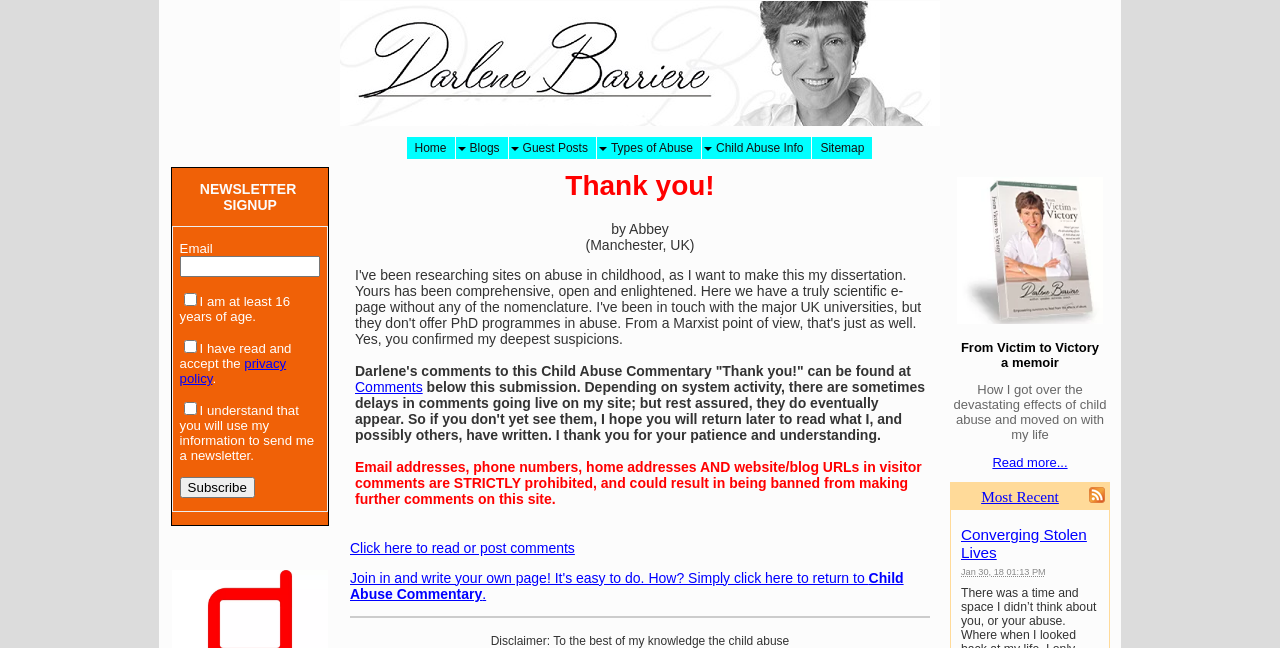Extract the bounding box coordinates for the described element: "Converging Stolen Lives". The coordinates should be represented as four float numbers between 0 and 1: [left, top, right, bottom].

[0.751, 0.811, 0.849, 0.866]